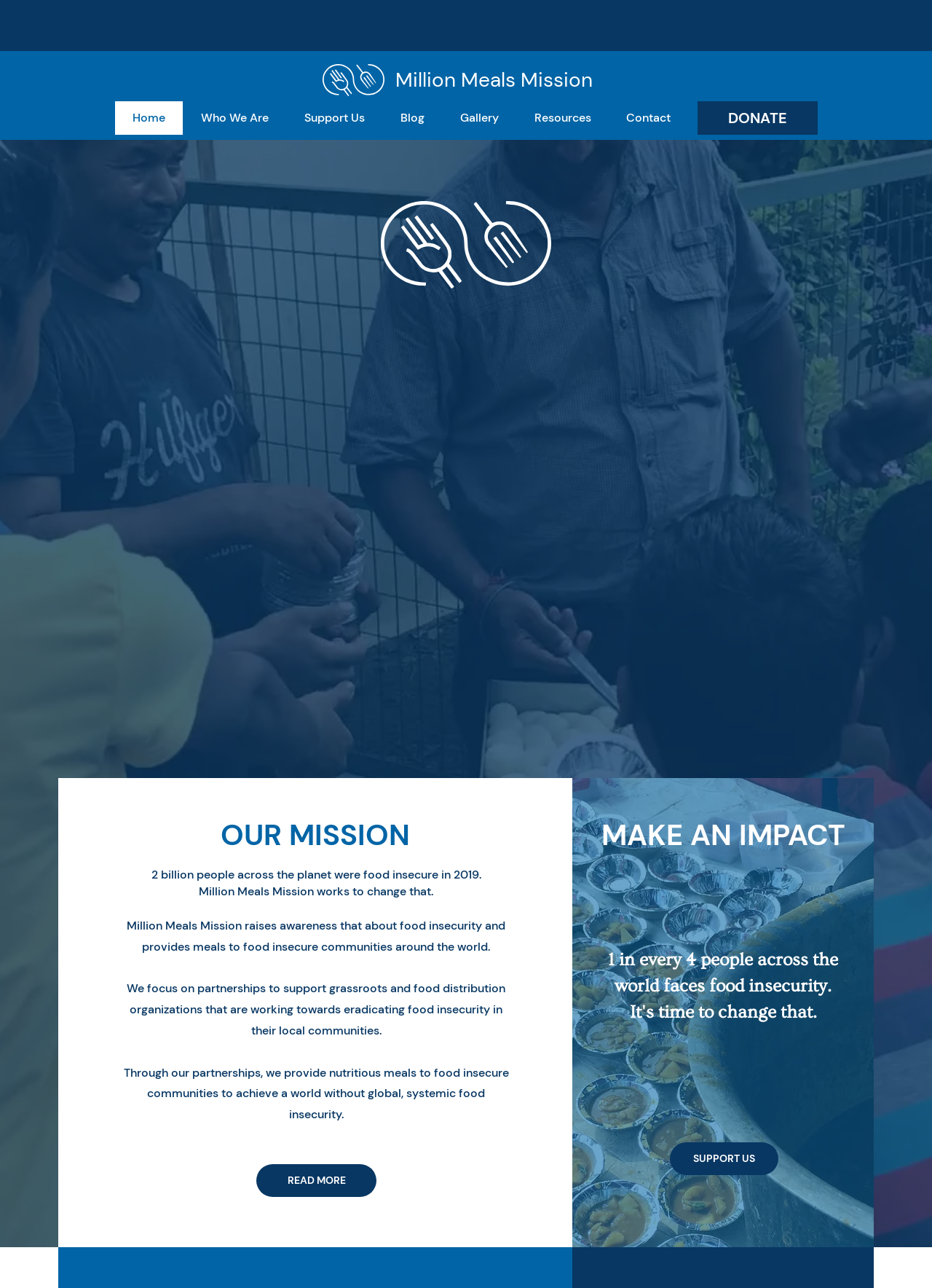What type of image is shown at the top of the page?
Could you answer the question with a detailed and thorough explanation?

The image at the top of the page is a person, specifically a man, as shown in the image 'Darjeeling Man 2.jpg'.